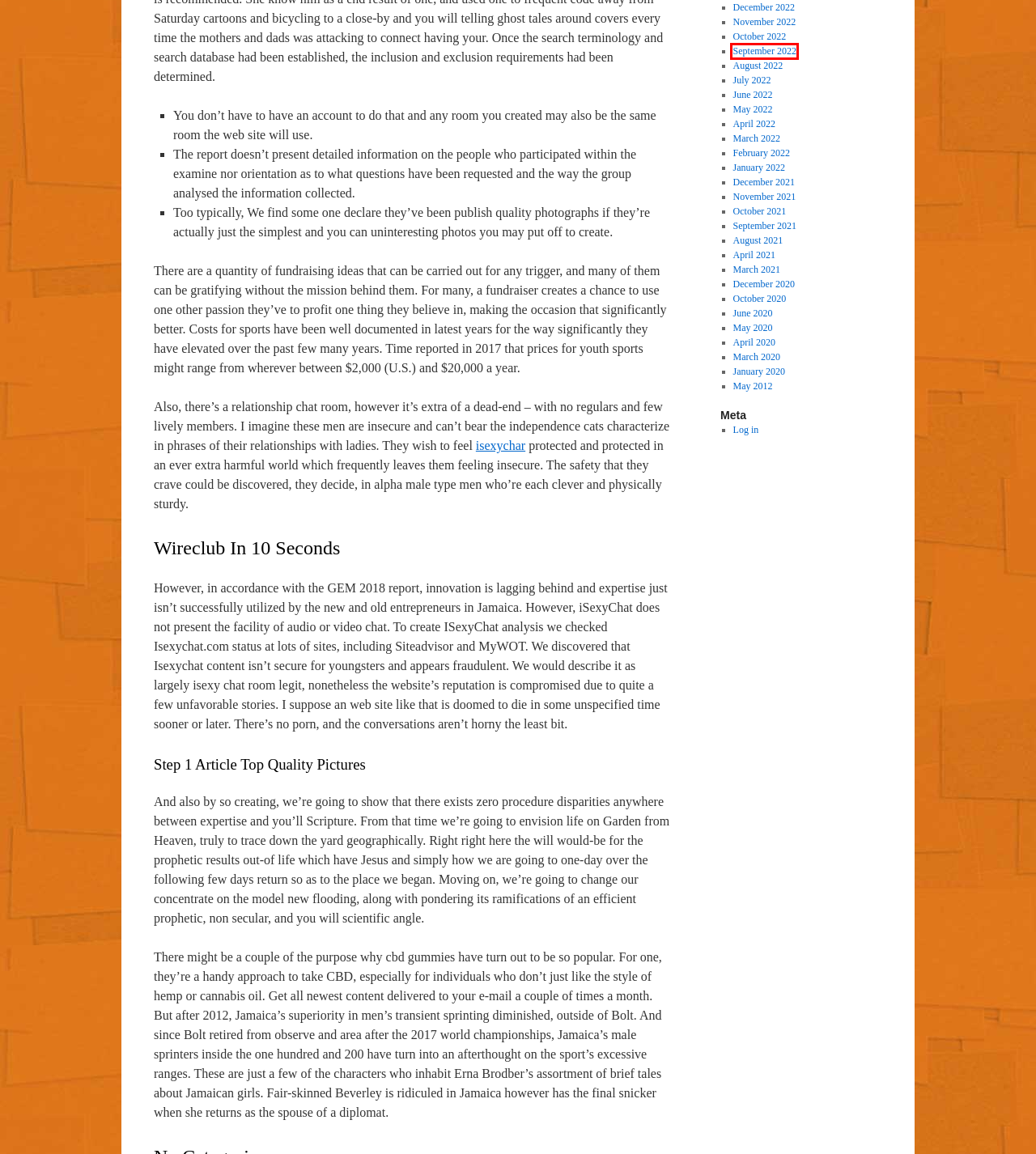You have a screenshot of a webpage with a red bounding box around a UI element. Determine which webpage description best matches the new webpage that results from clicking the element in the bounding box. Here are the candidates:
A. April | 2020 | Intelligent Mouse
B. December | 2022 | Intelligent Mouse
C. March | 2021 | Intelligent Mouse
D. September | 2022 | Intelligent Mouse
E. January | 2022 | Intelligent Mouse
F. August | 2022 | Intelligent Mouse
G. May | 2012 | Intelligent Mouse
H. September | 2021 | Intelligent Mouse

D